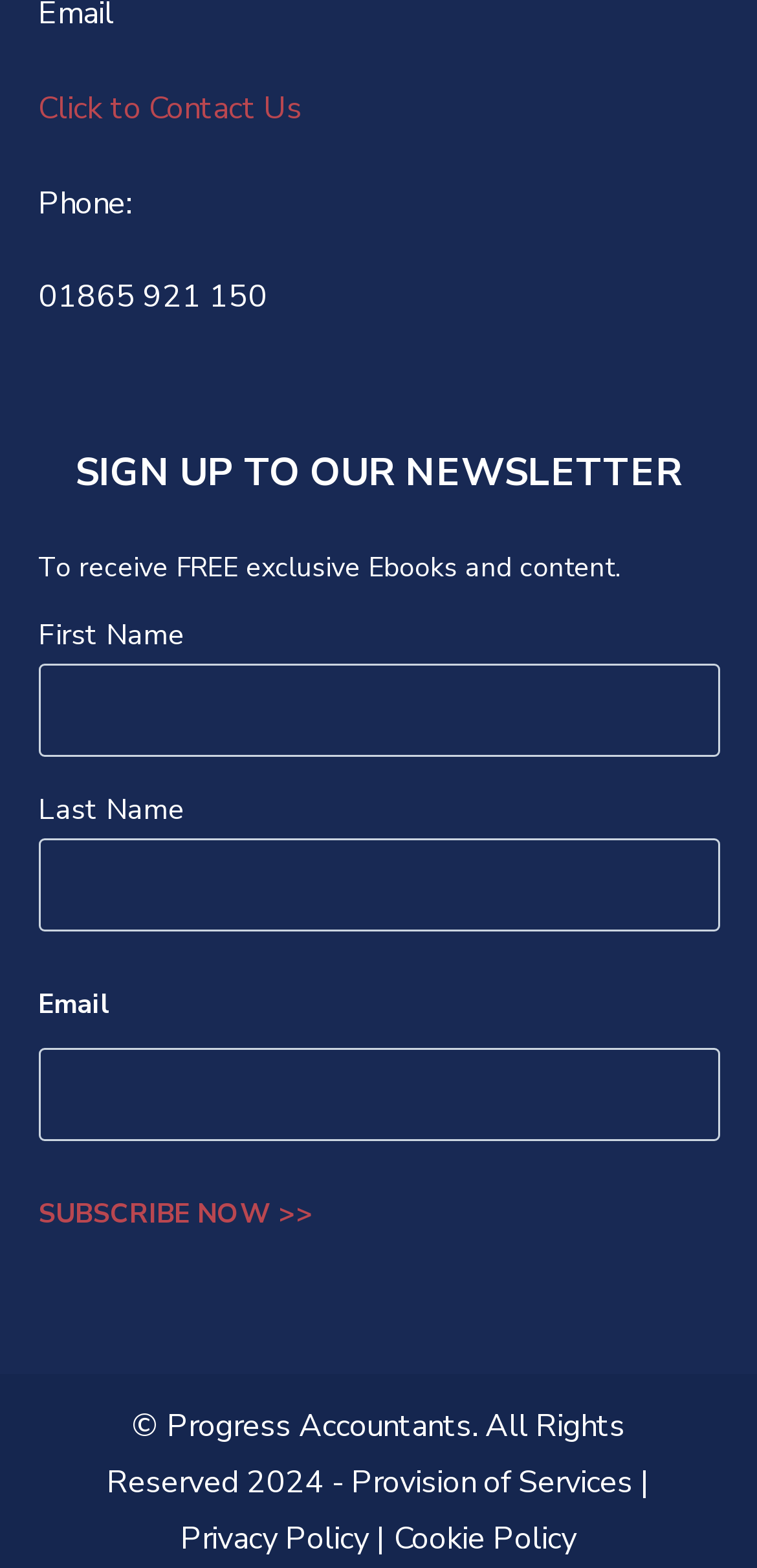Identify the bounding box coordinates for the element you need to click to achieve the following task: "Subscribe to the newsletter". The coordinates must be four float values ranging from 0 to 1, formatted as [left, top, right, bottom].

[0.05, 0.755, 0.414, 0.795]